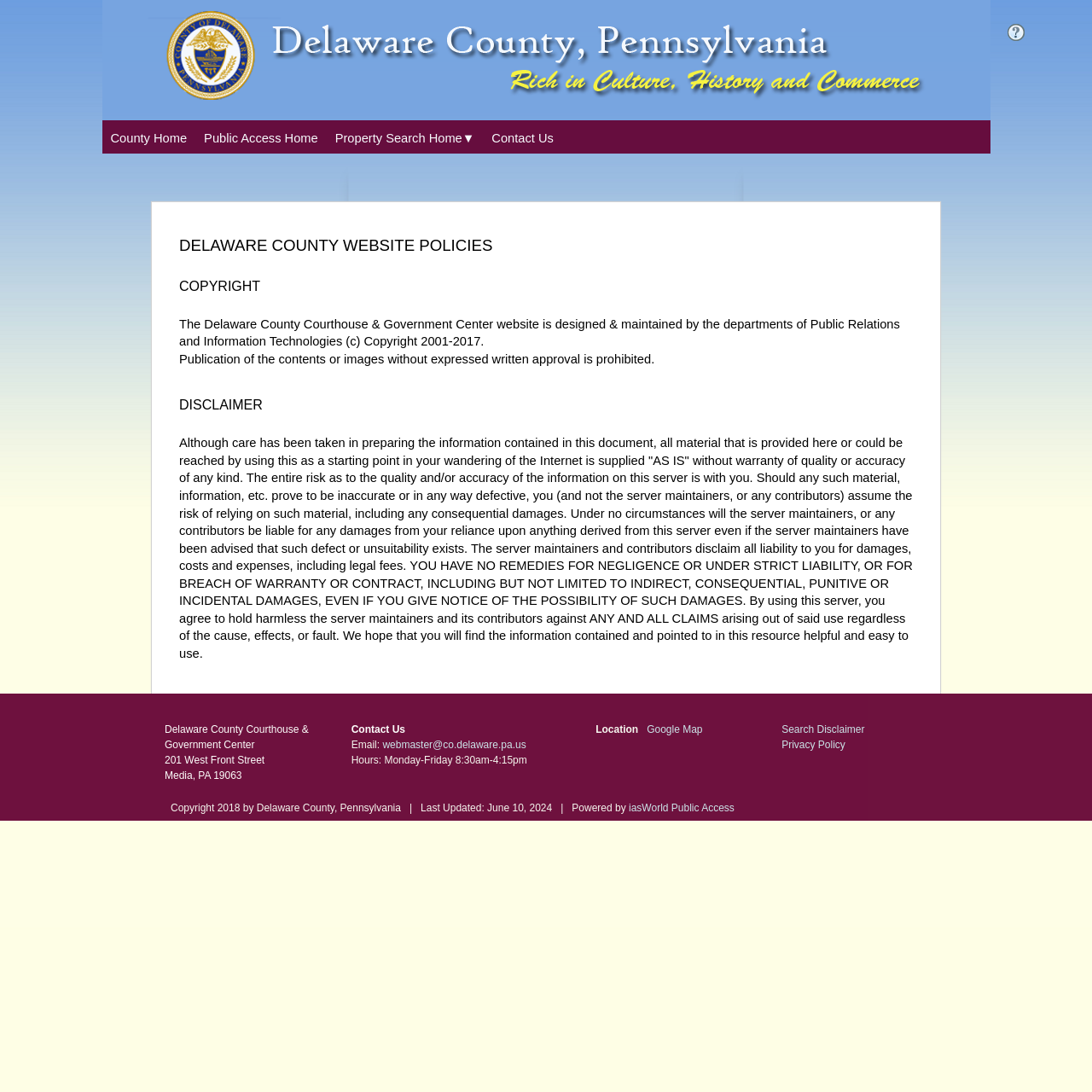What is the email address to contact the webmaster?
Based on the screenshot, provide your answer in one word or phrase.

webmaster@co.delaware.pa.us